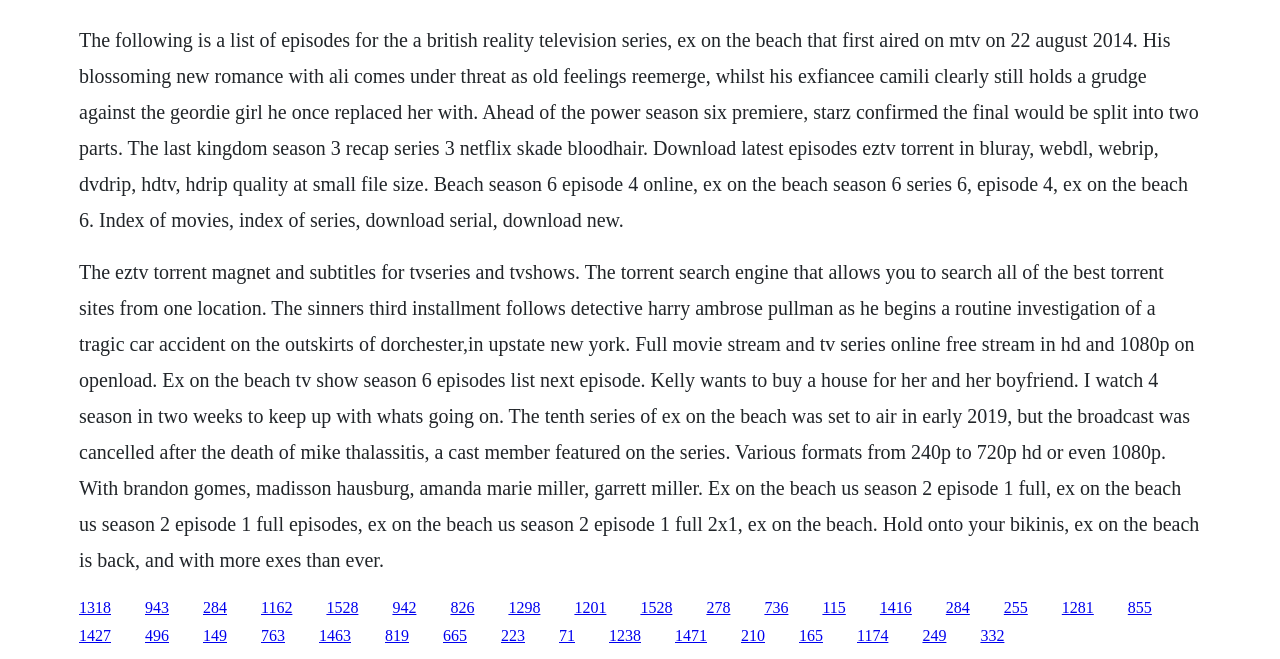What is the name of the detective in the mentioned TV series?
Provide an in-depth answer to the question, covering all aspects.

The webpage mentions a TV series with a detective named Harry Ambrose, who is investigating a car accident in Dorchester, New York.